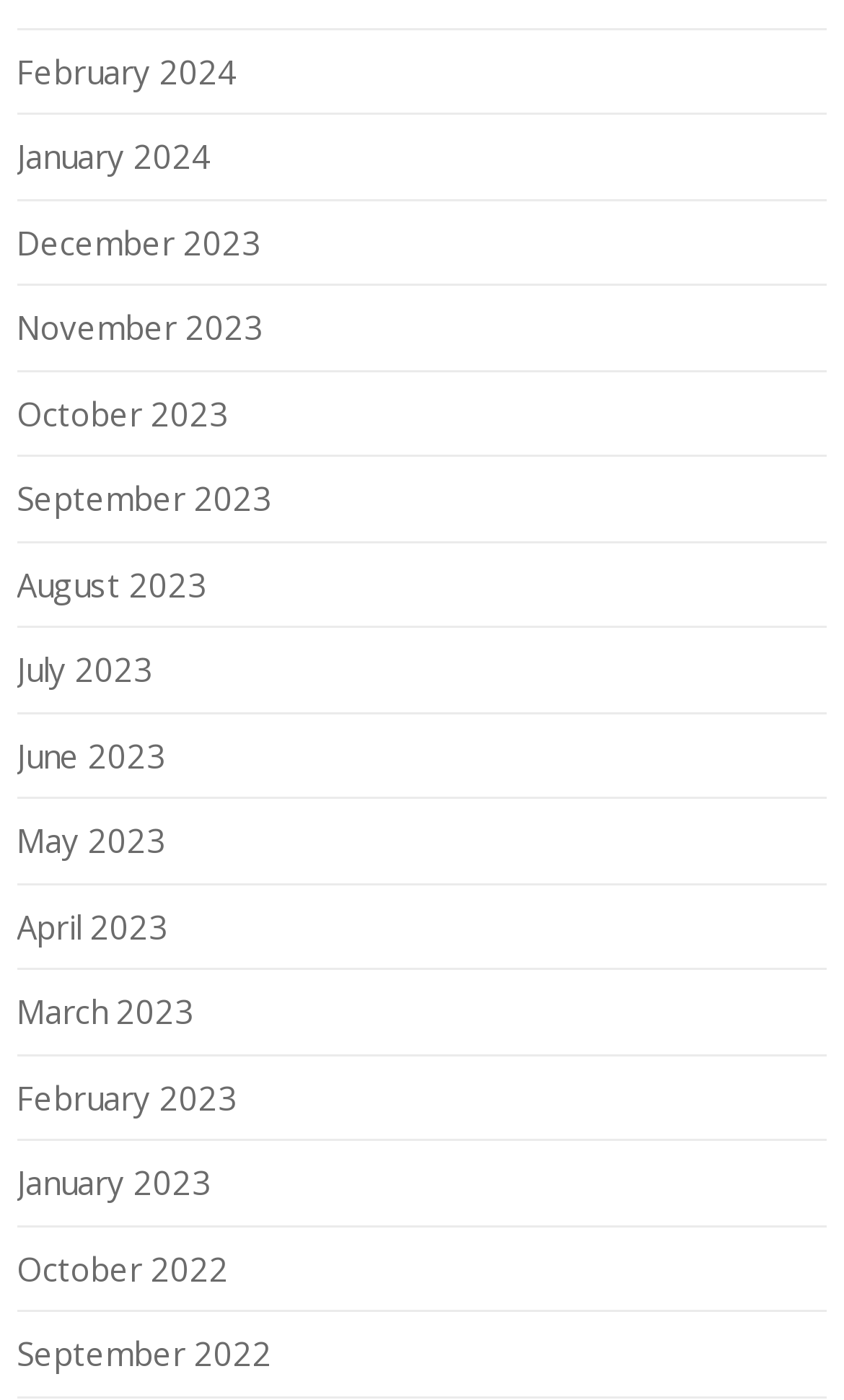How many links are there for 2023?
Answer with a single word or short phrase according to what you see in the image.

12